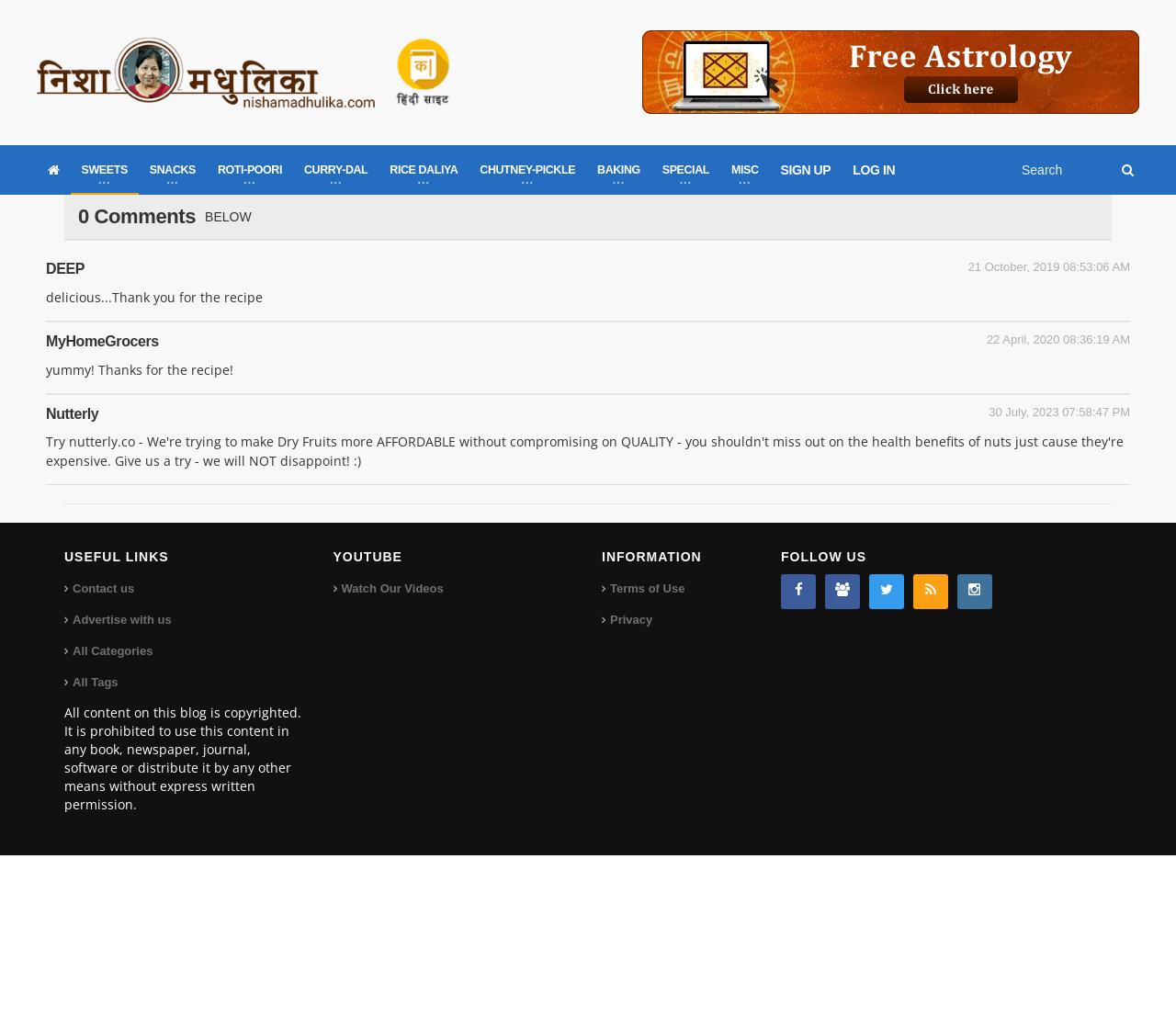What is the category of the recipe 'SWEETS'?
Please respond to the question with a detailed and well-explained answer.

The link 'SWEETS...' is located at the top of the webpage, and it is likely a category of recipes. Based on the name 'SWEETS', it can be inferred that this category is related to desserts.